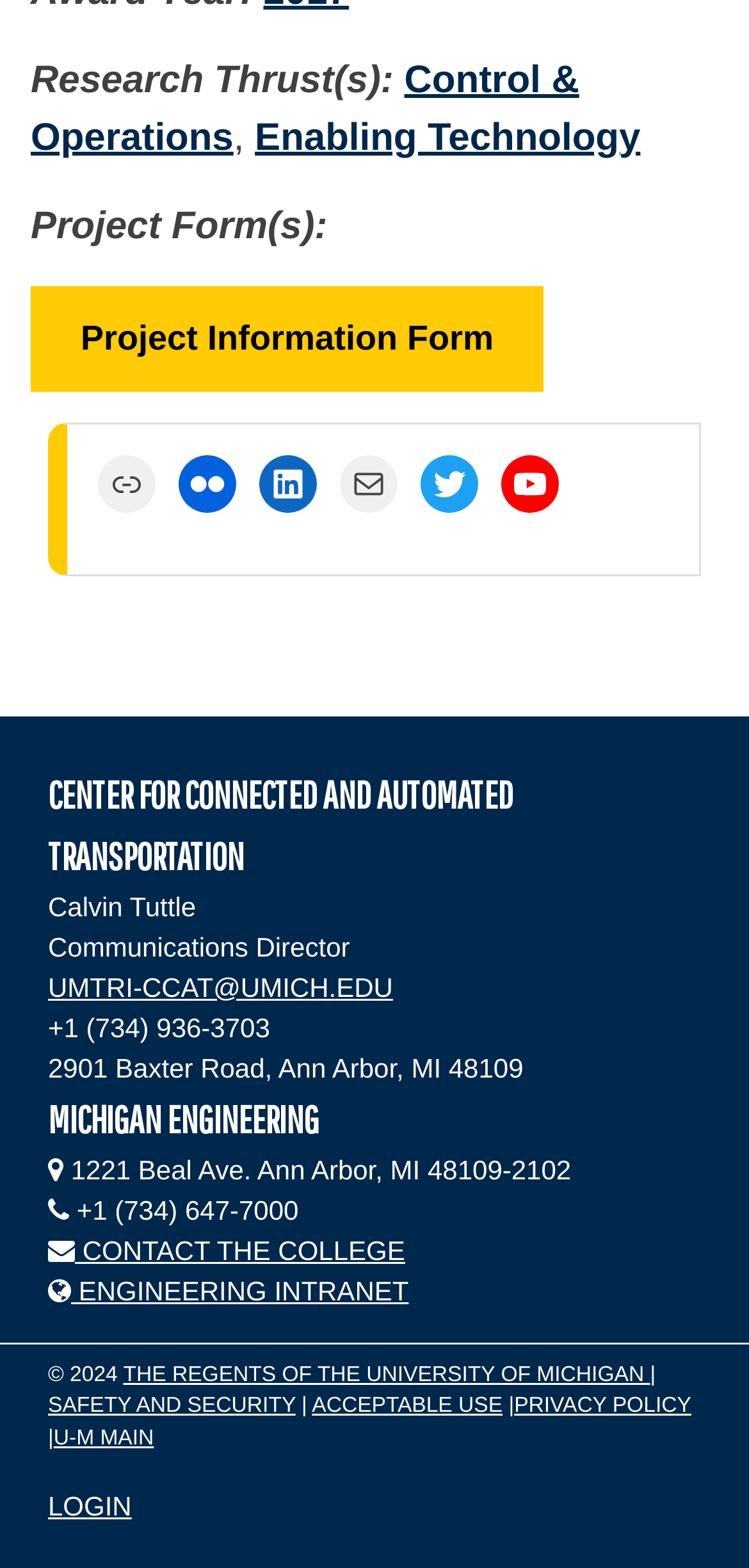Answer the following query with a single word or phrase:
What is the phone number of the Michigan Engineering department?

+1 (734) 647-7000